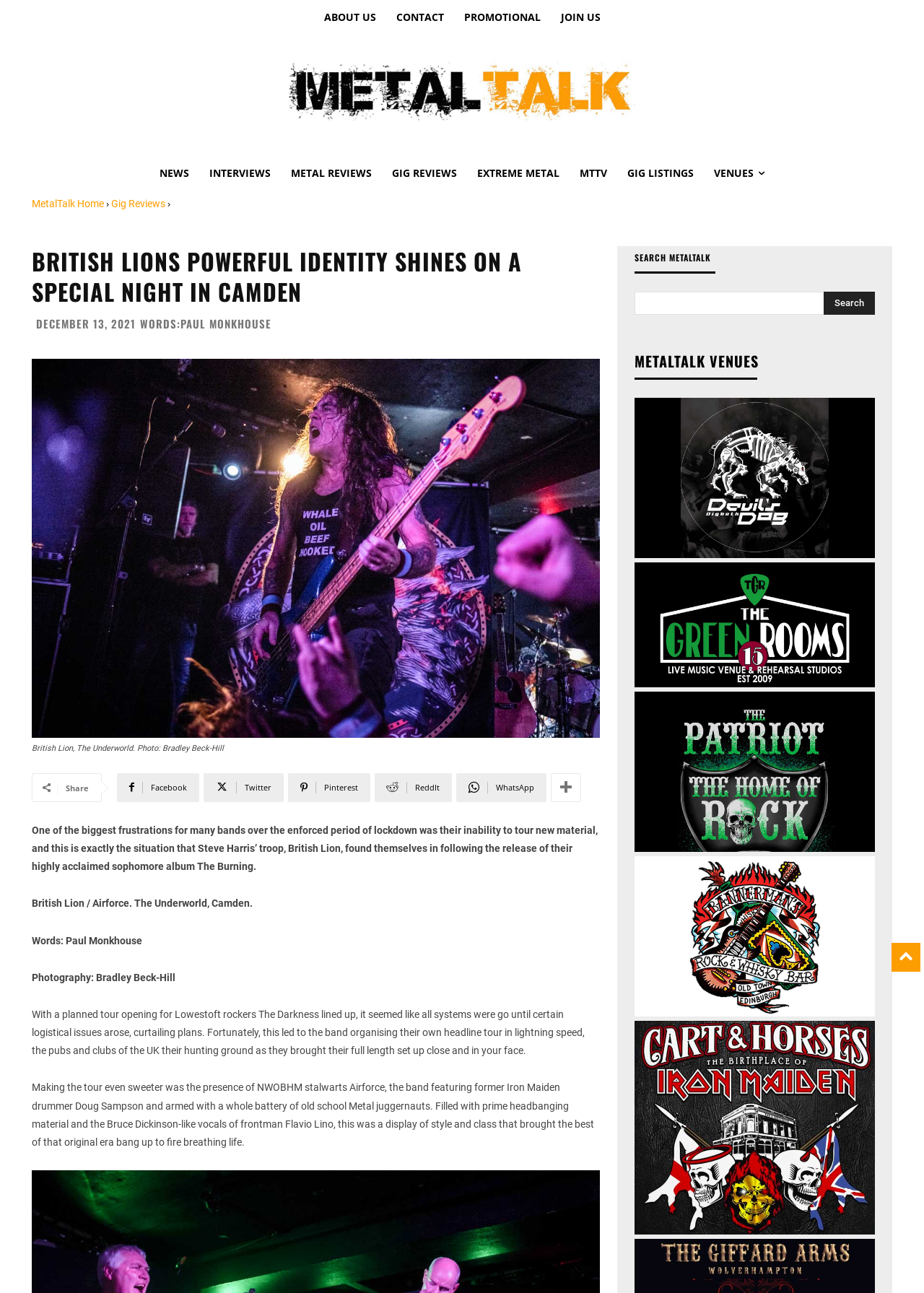Please answer the following question using a single word or phrase: 
Who is the photographer of the concert?

Bradley Beck-Hill